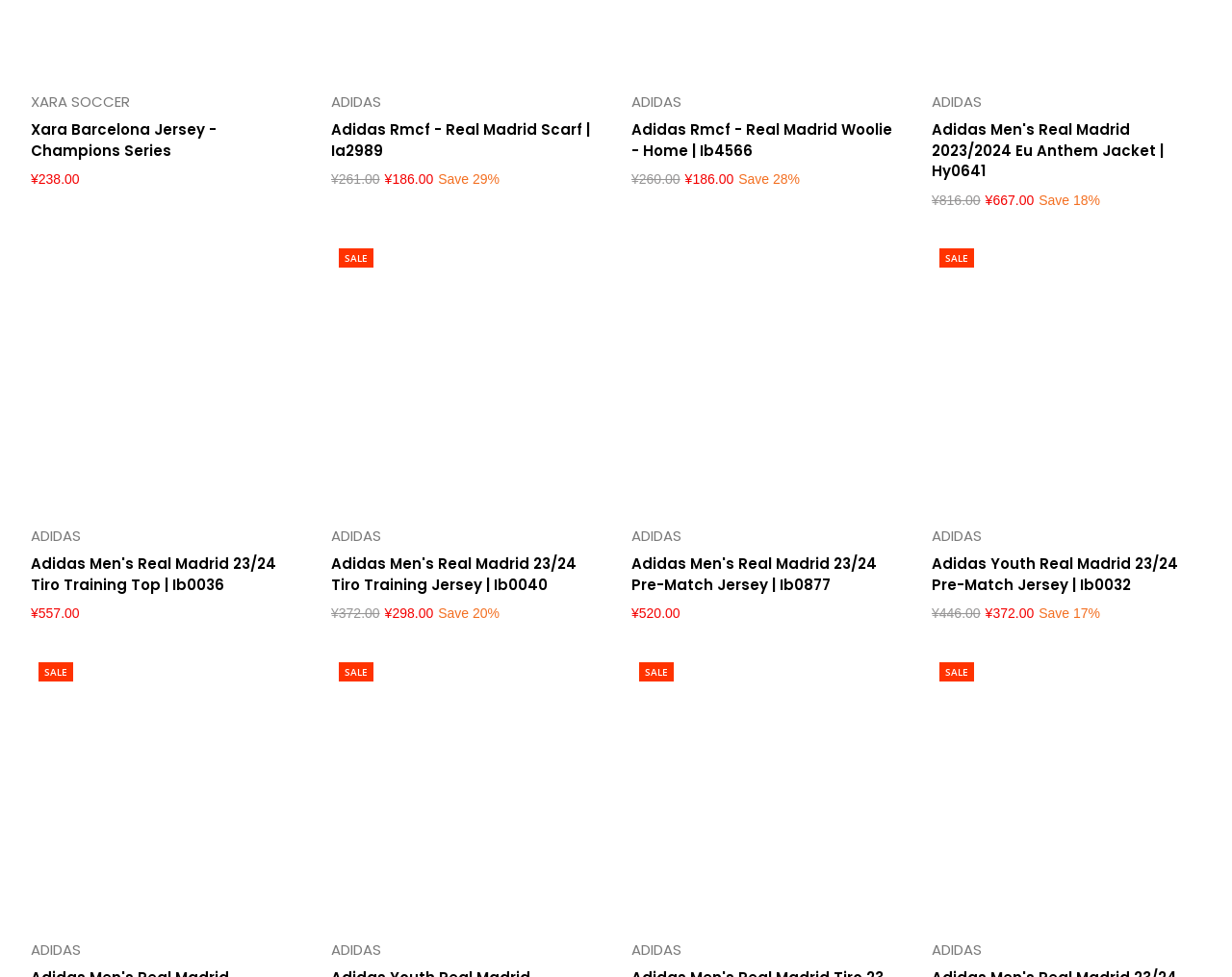What is the price of the XARA SOCCER Xara Barcelona Jersey?
Provide a concise answer using a single word or phrase based on the image.

¥238.00